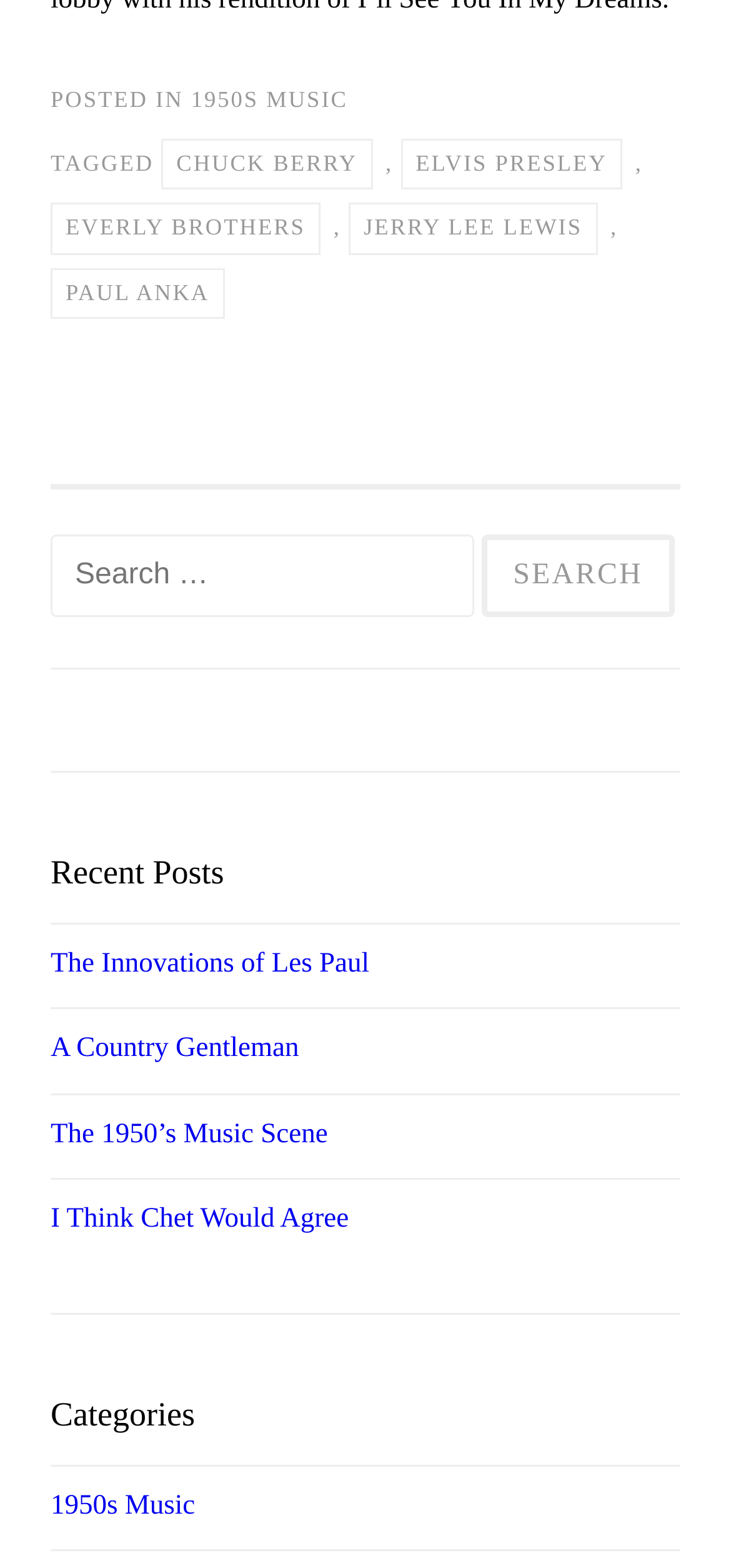Identify the bounding box coordinates of the element to click to follow this instruction: 'Go to the news page'. Ensure the coordinates are four float values between 0 and 1, provided as [left, top, right, bottom].

None